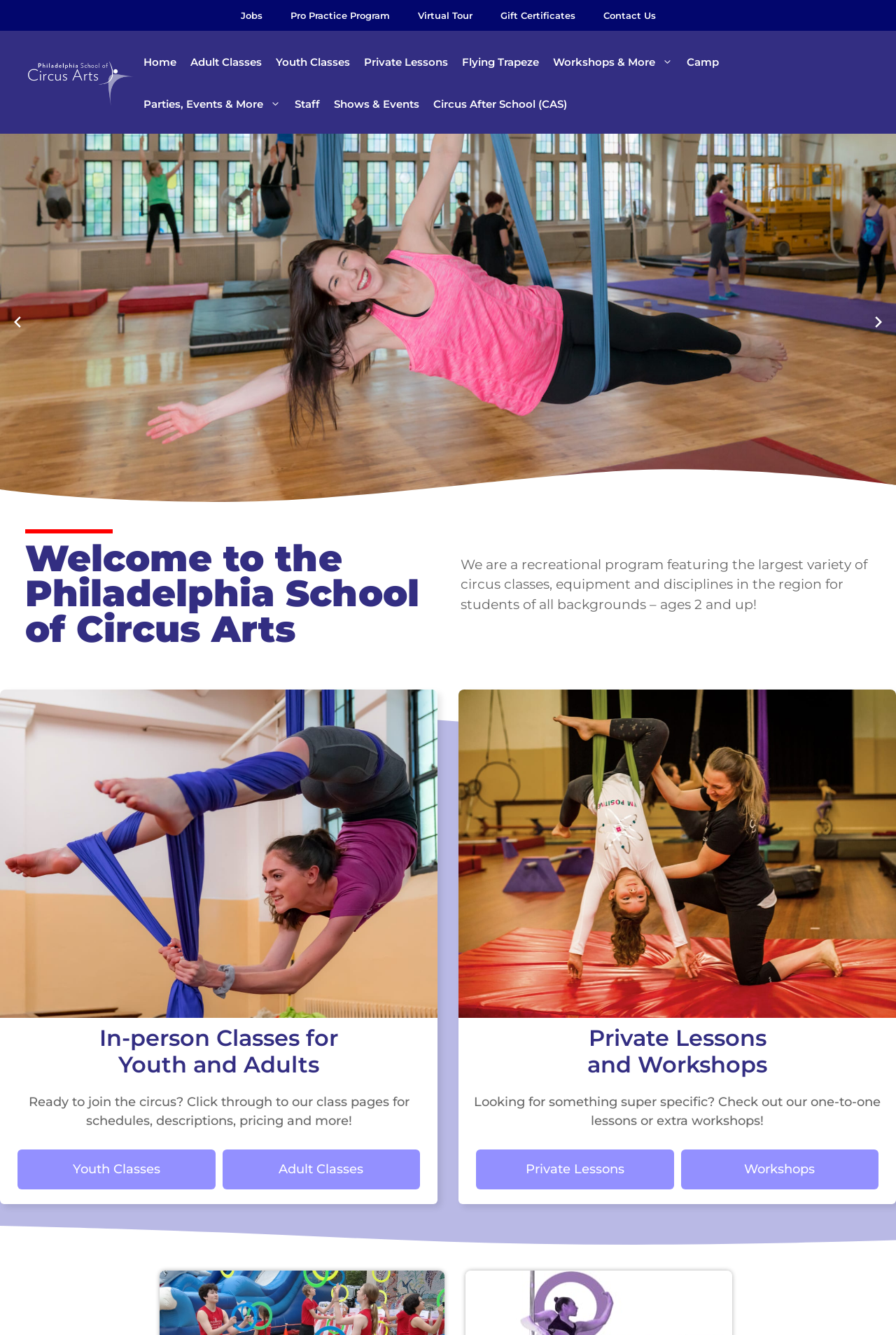Locate the bounding box coordinates of the element that should be clicked to execute the following instruction: "Click on 'FITNESS EQUIPMENT'".

None